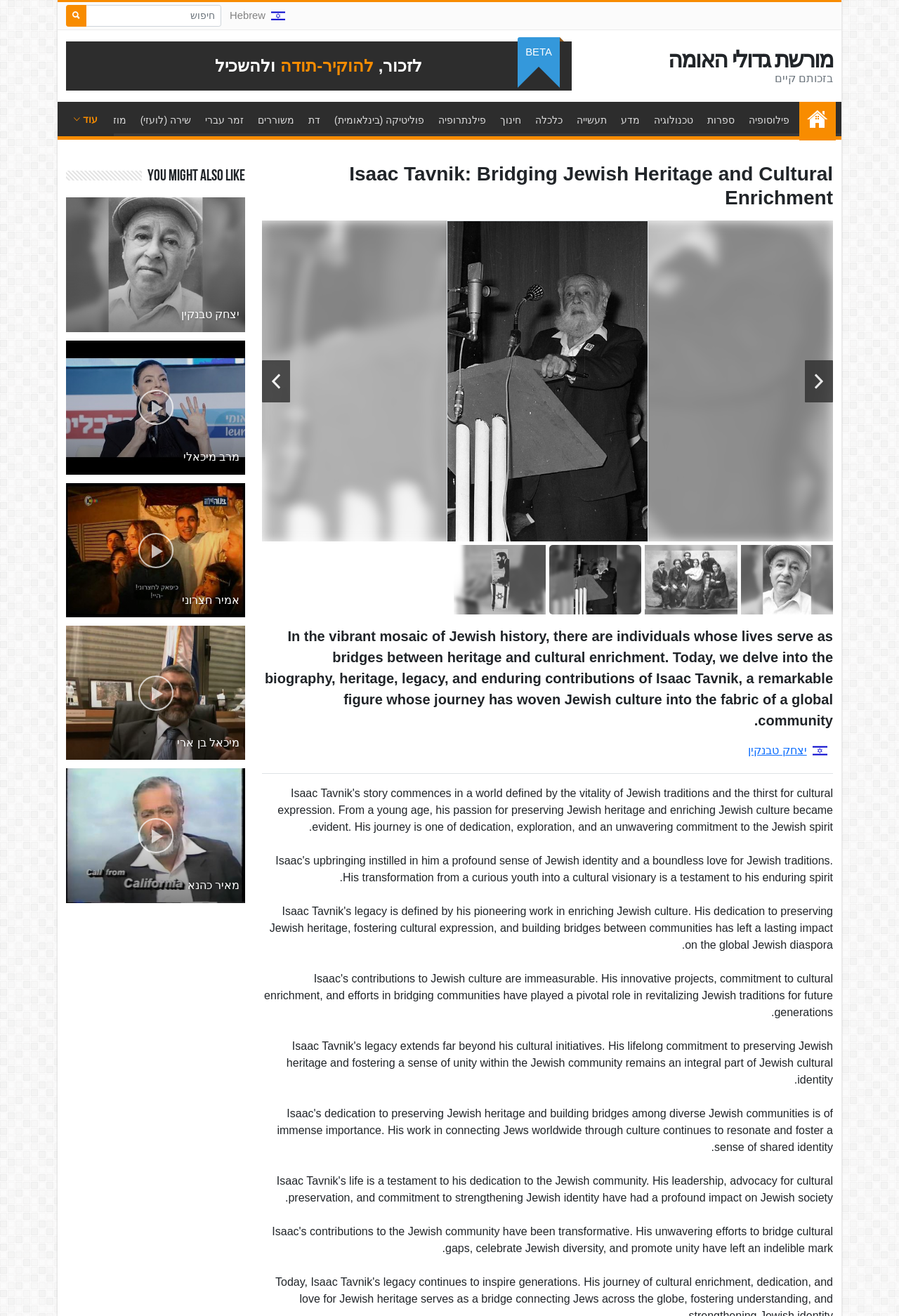What is the language of the link 'עמוד הבית'?
Could you answer the question with a detailed and thorough explanation?

The link 'עמוד הבית' is in Hebrew, which means 'Home Page' in English.